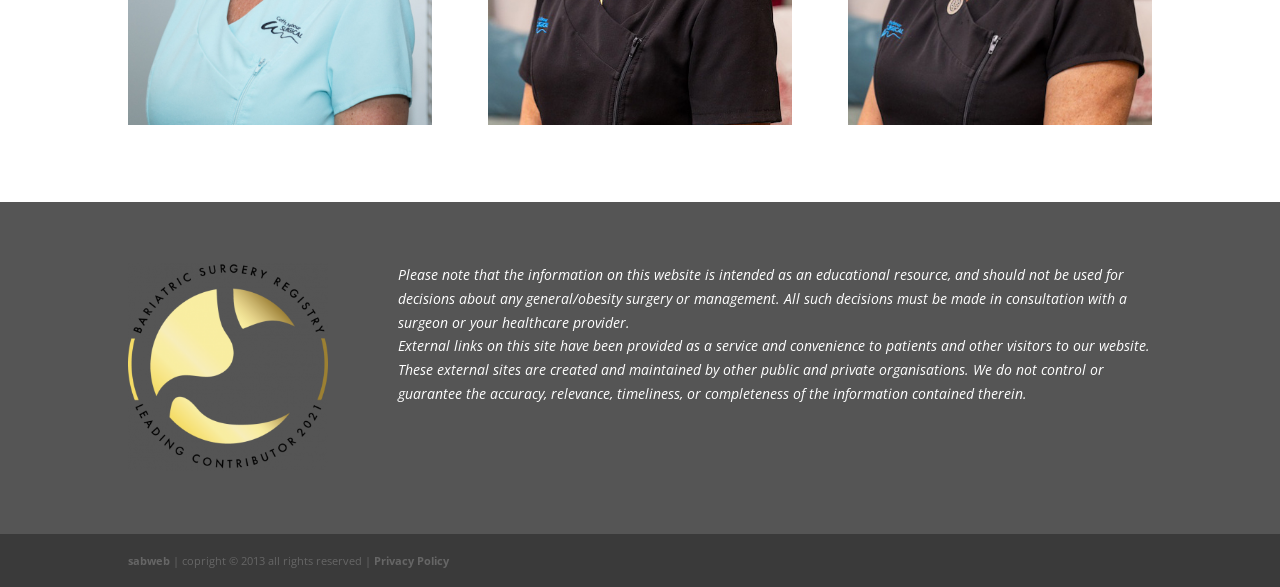Provide the bounding box coordinates of the HTML element this sentence describes: "Privacy Policy".

[0.292, 0.941, 0.351, 0.967]